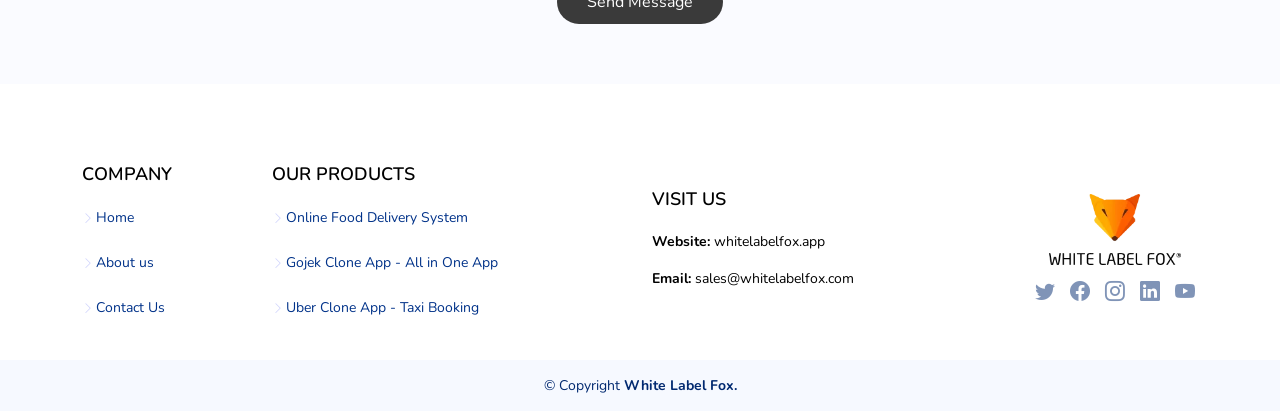What is the website URL?
Provide a detailed answer to the question using information from the image.

The website URL can be found in the 'VISIT US' section of the webpage, where it is mentioned as 'Website: whitelabelfox.app'.